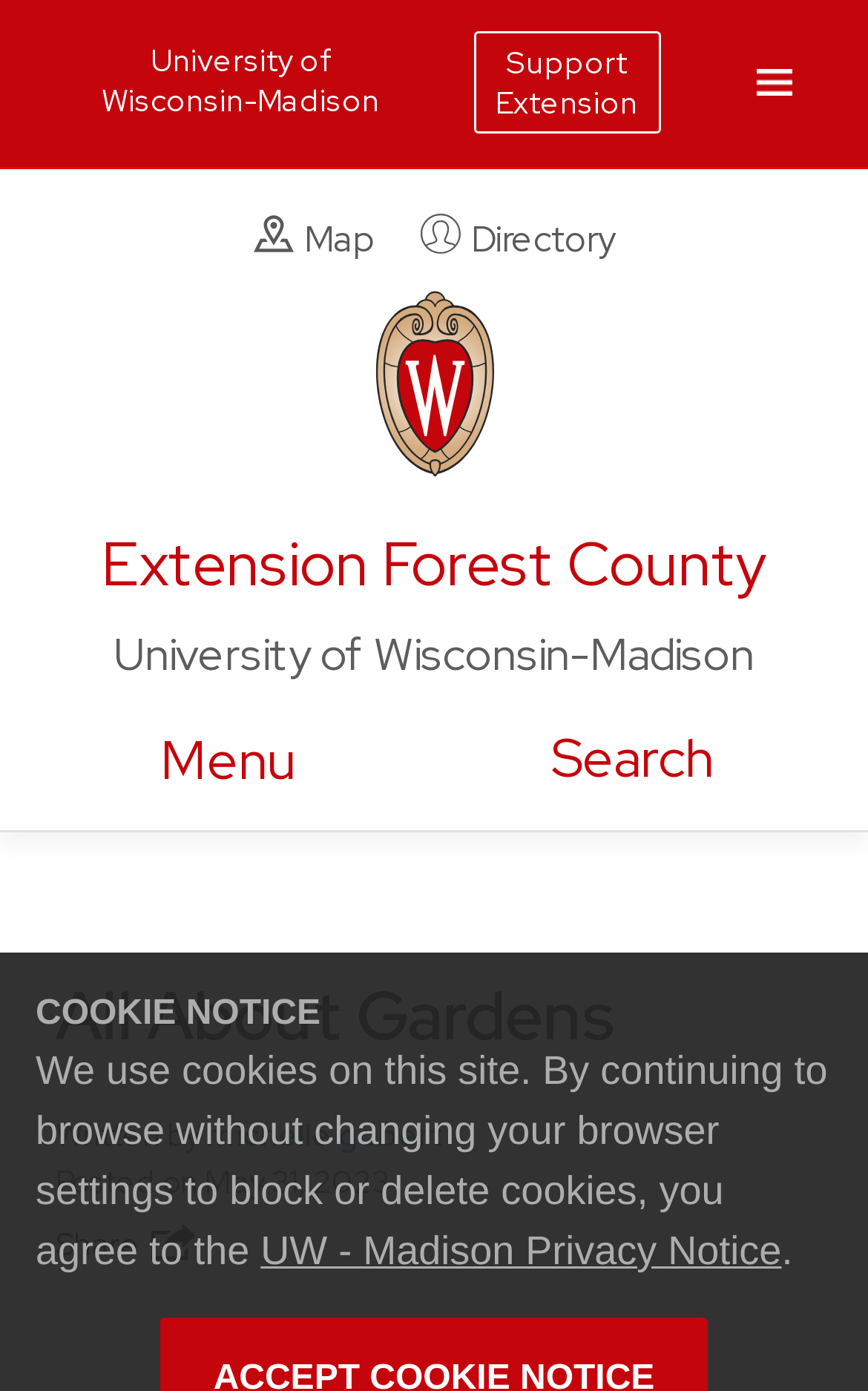Identify and extract the main heading of the webpage.

Extension Forest County